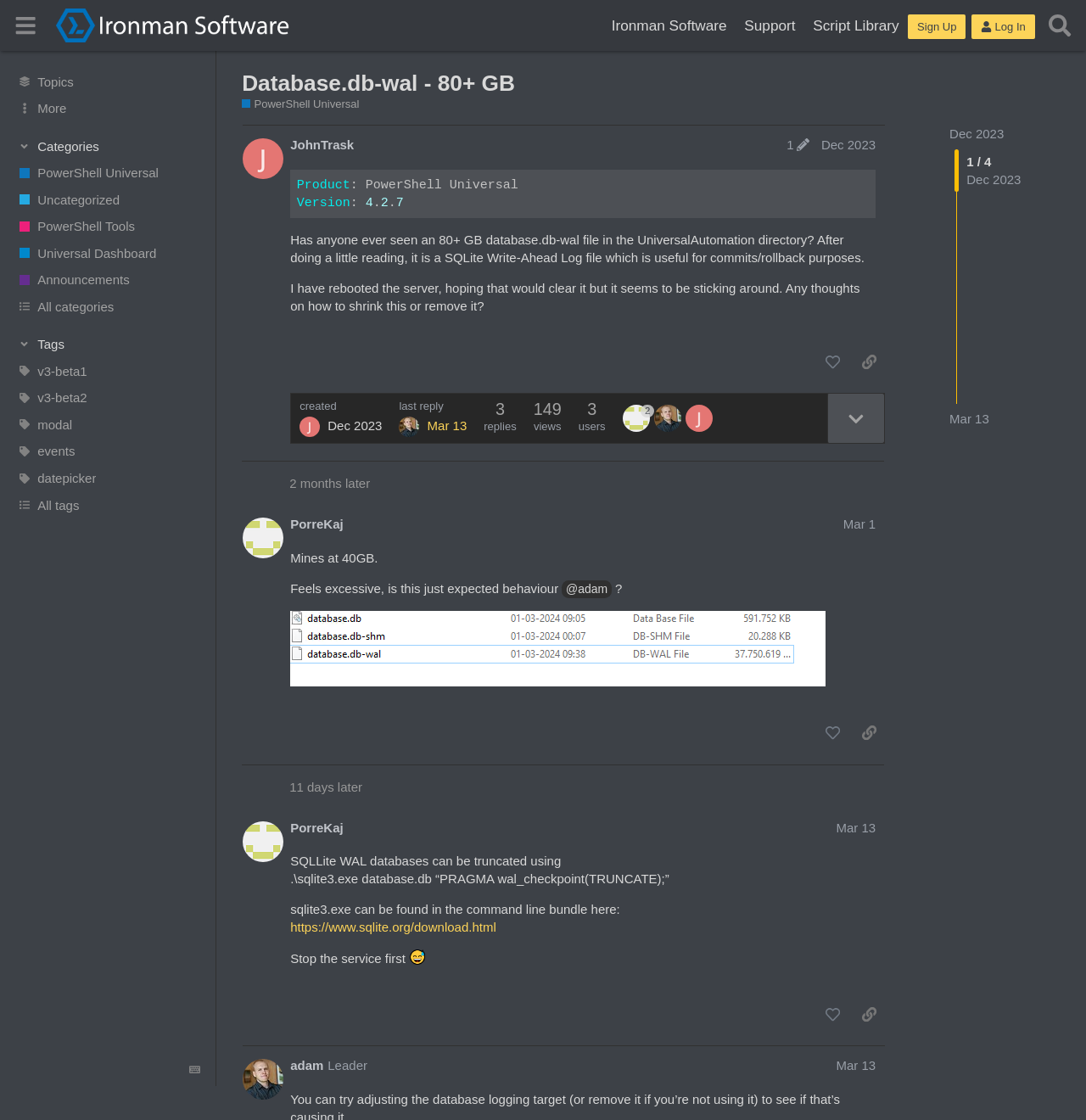Please find the bounding box for the following UI element description. Provide the coordinates in (top-left x, top-left y, bottom-right x, bottom-right y) format, with values between 0 and 1: alt="Ironman Software Forums"

[0.051, 0.008, 0.266, 0.038]